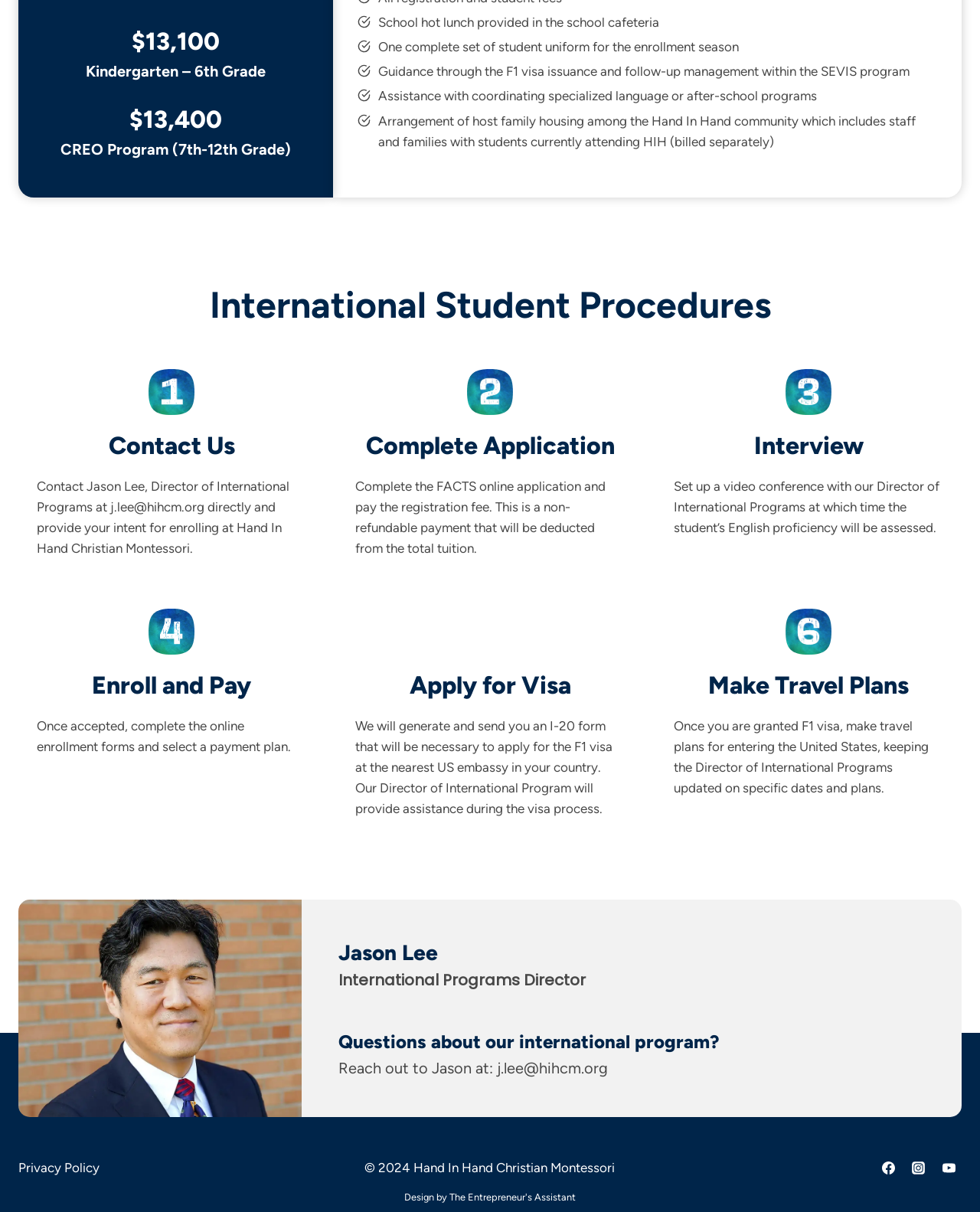Using the format (top-left x, top-left y, bottom-right x, bottom-right y), provide the bounding box coordinates for the described UI element. All values should be floating point numbers between 0 and 1: Privacy Policy

[0.019, 0.957, 0.102, 0.969]